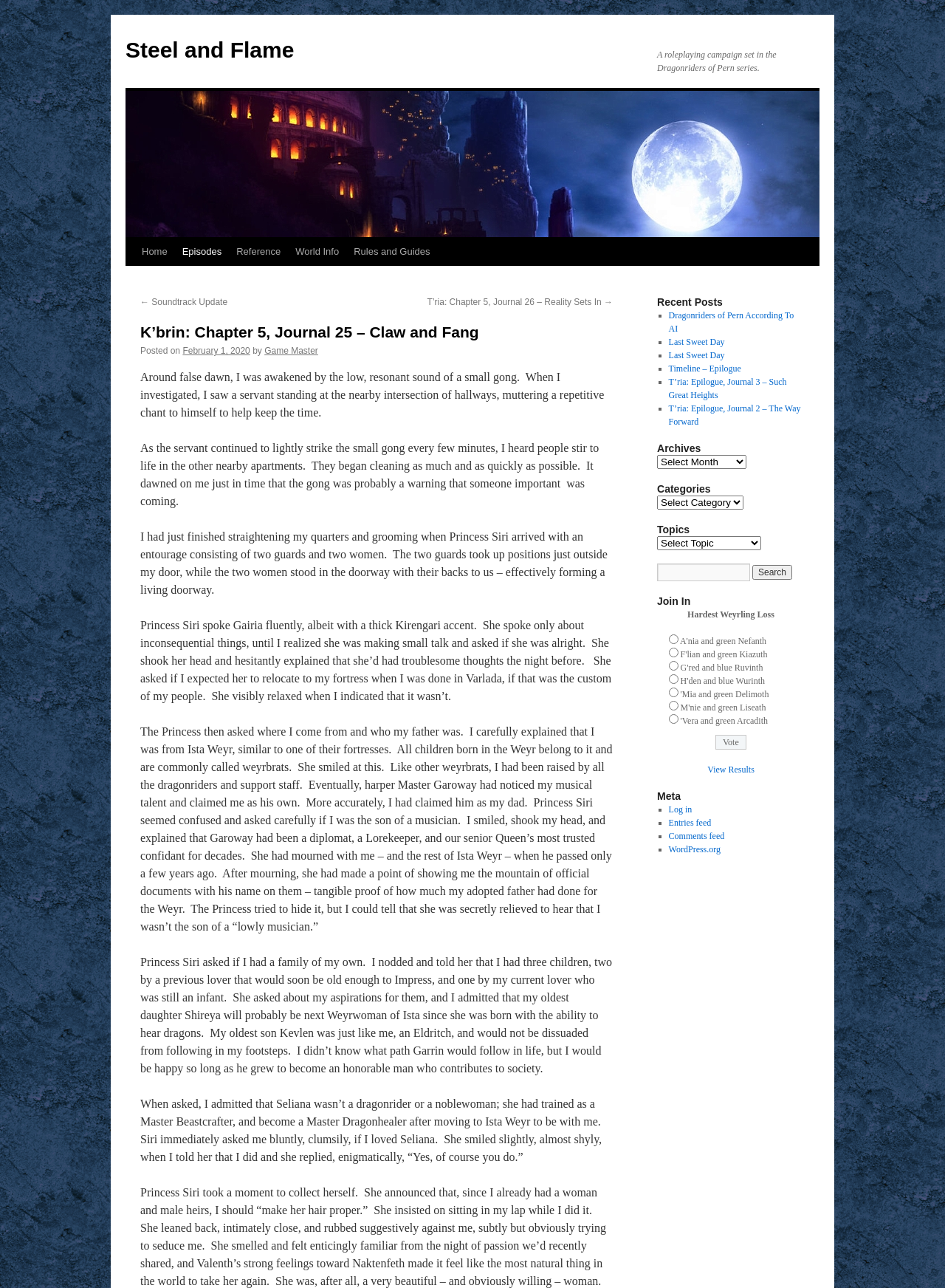Please determine the bounding box coordinates of the element's region to click for the following instruction: "View recent posts".

[0.707, 0.241, 0.84, 0.259]